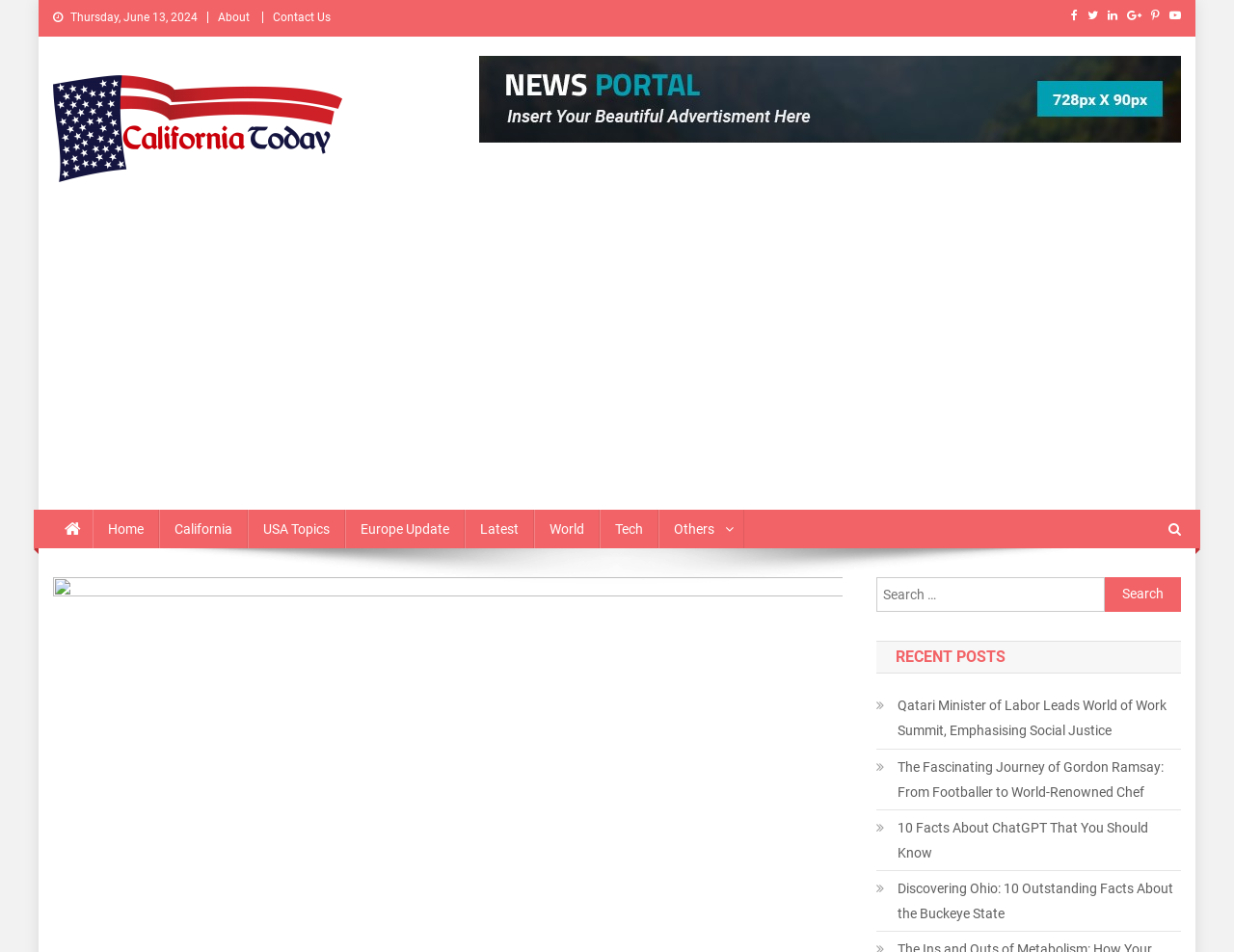Pinpoint the bounding box coordinates of the element you need to click to execute the following instruction: "Go to the About page". The bounding box should be represented by four float numbers between 0 and 1, in the format [left, top, right, bottom].

[0.177, 0.011, 0.202, 0.025]